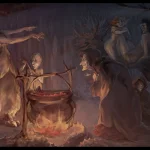Provide a one-word or brief phrase answer to the question:
What is the source of the orange glow?

flickering flames